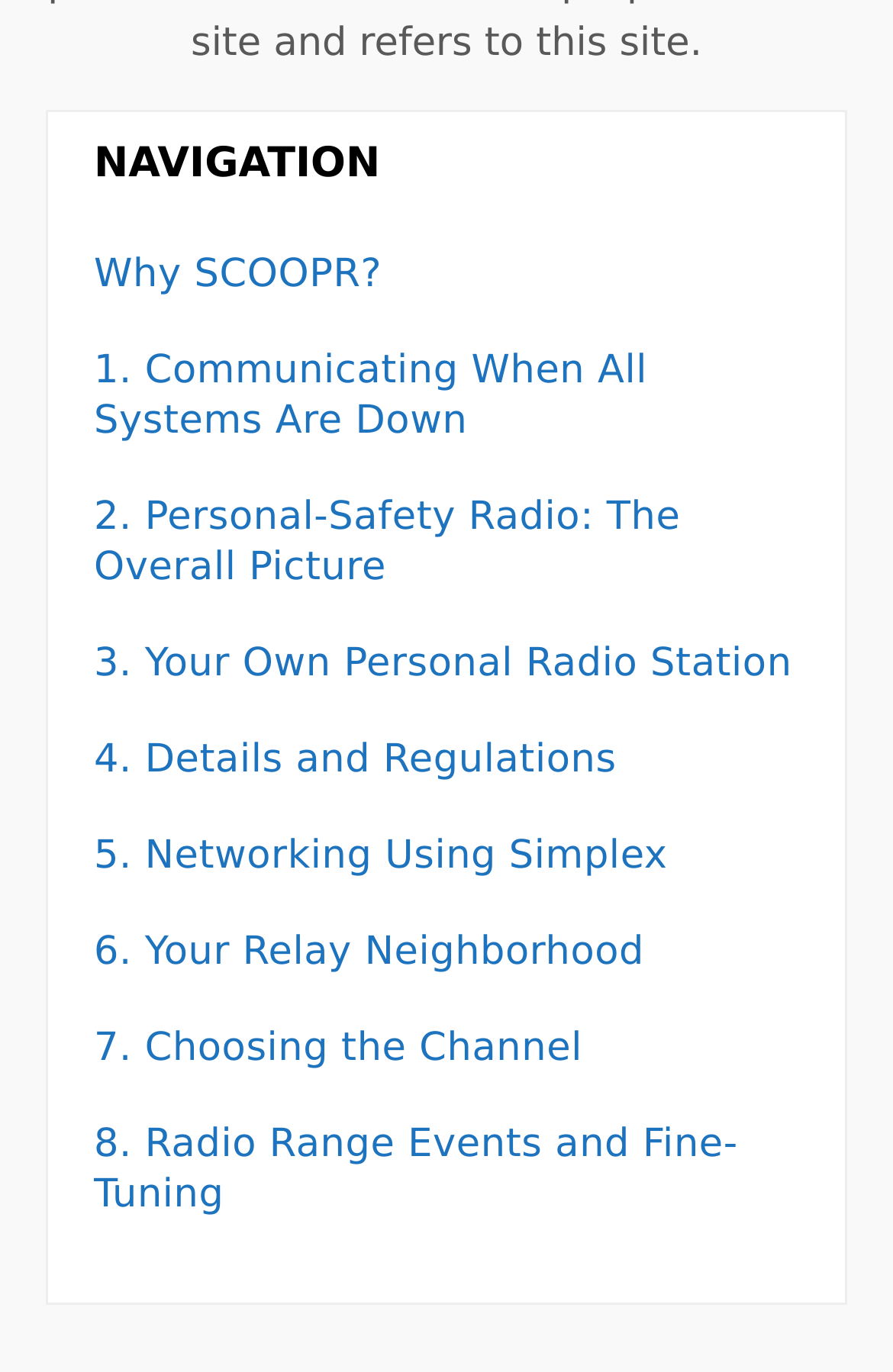Pinpoint the bounding box coordinates of the clickable area necessary to execute the following instruction: "Click on 'Why SCOOPR?'". The coordinates should be given as four float numbers between 0 and 1, namely [left, top, right, bottom].

[0.105, 0.184, 0.428, 0.217]